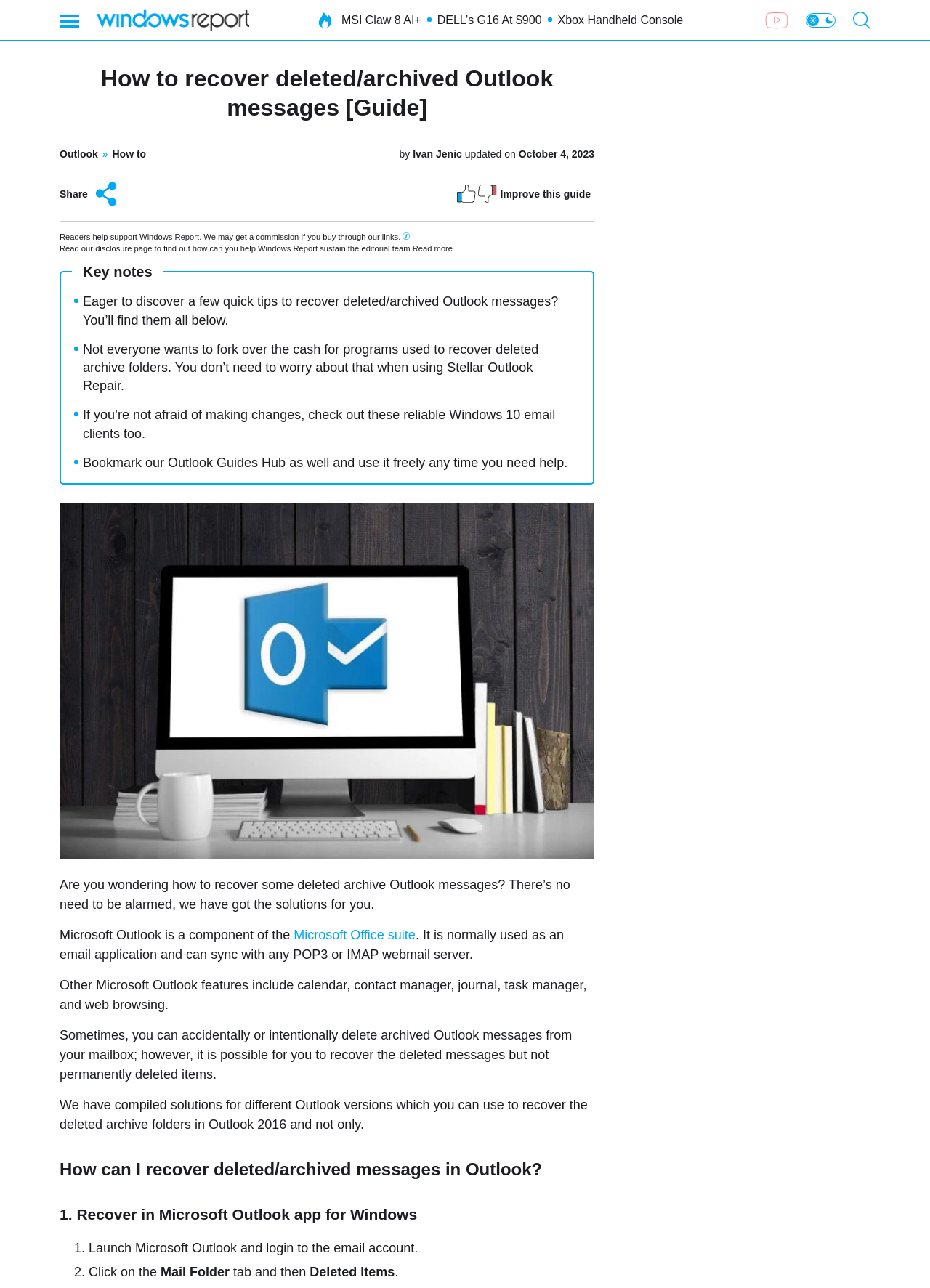Indicate the bounding box coordinates of the clickable region to achieve the following instruction: "Go to YouTube channel."

[0.823, 0.009, 0.848, 0.022]